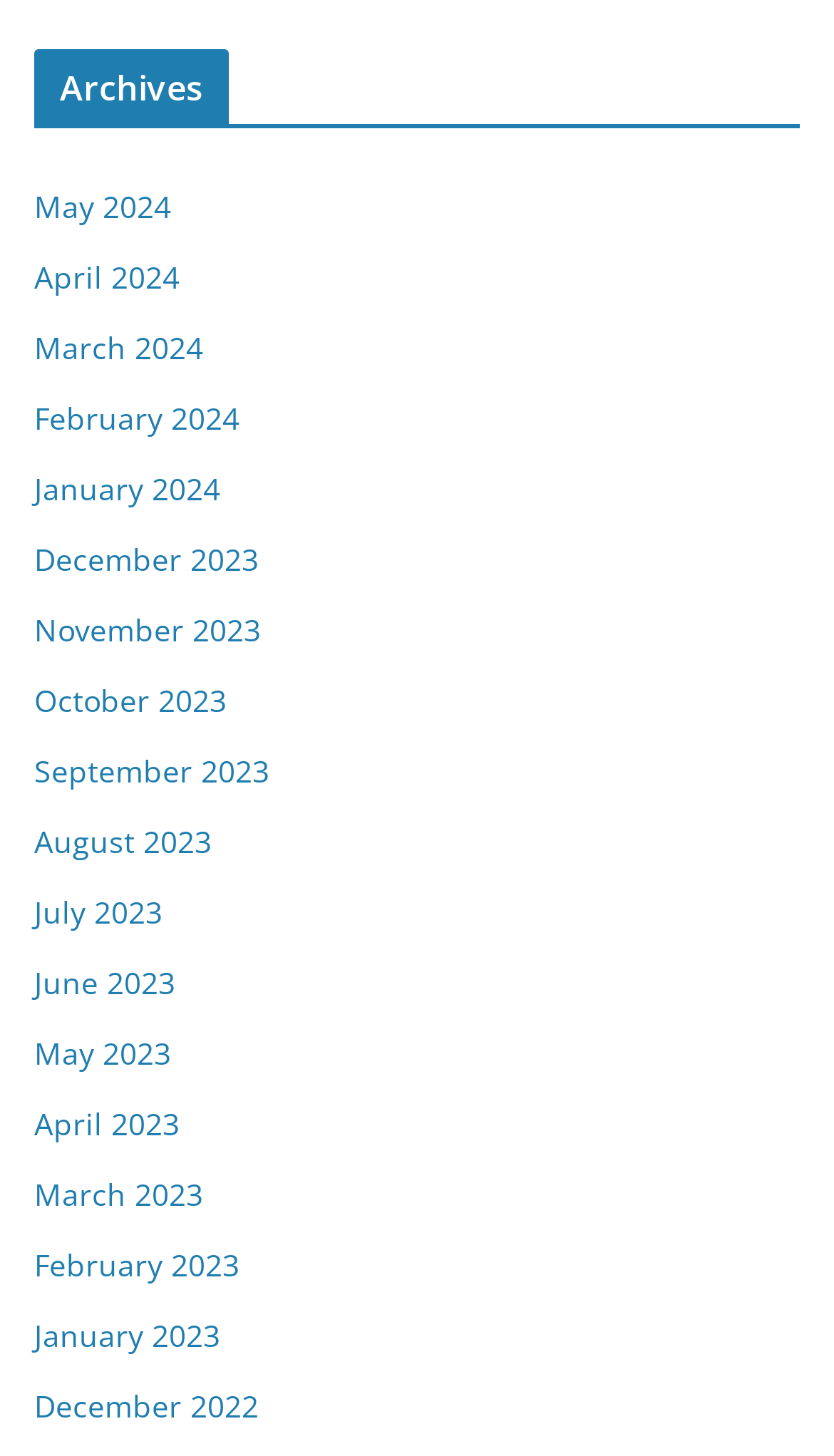How many months are listed in 2022?
Provide an in-depth and detailed answer to the question.

I looked at the list of links and found that only one month, December 2022, is listed in 2022.